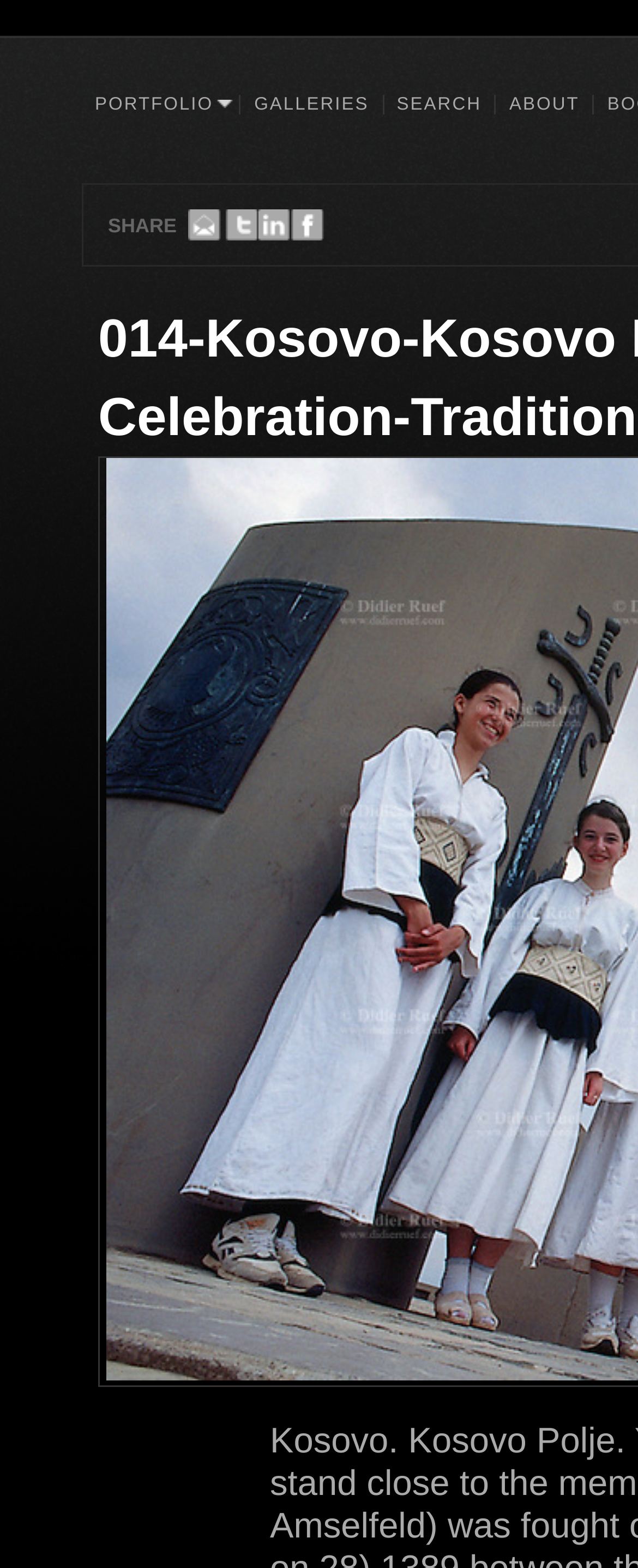Summarize the webpage comprehensively, mentioning all visible components.

This webpage appears to be a photography portfolio website, showcasing the work of Didier Ruef. At the top, there are several links to different sections of the website, including "PORTFOLIO", "RECYCLE - SELECTED...", "AFRIQUE NOIRE -...", and others, which are aligned horizontally and take up the top portion of the page.

Below these links, there is a section with social media sharing options, including "SHARE" text, and icons for emailing to a friend, Twitter, LinkedIn, and Facebook. These icons are positioned horizontally, next to each other.

On the top right side of the page, there are three more links: "GALLERIES", "SEARCH", and "ABOUT", which are also aligned horizontally. 

The overall layout of the webpage is simple and easy to navigate, with clear headings and concise text. The focus of the page appears to be on showcasing the photographer's work, with easy access to different sections of the website.